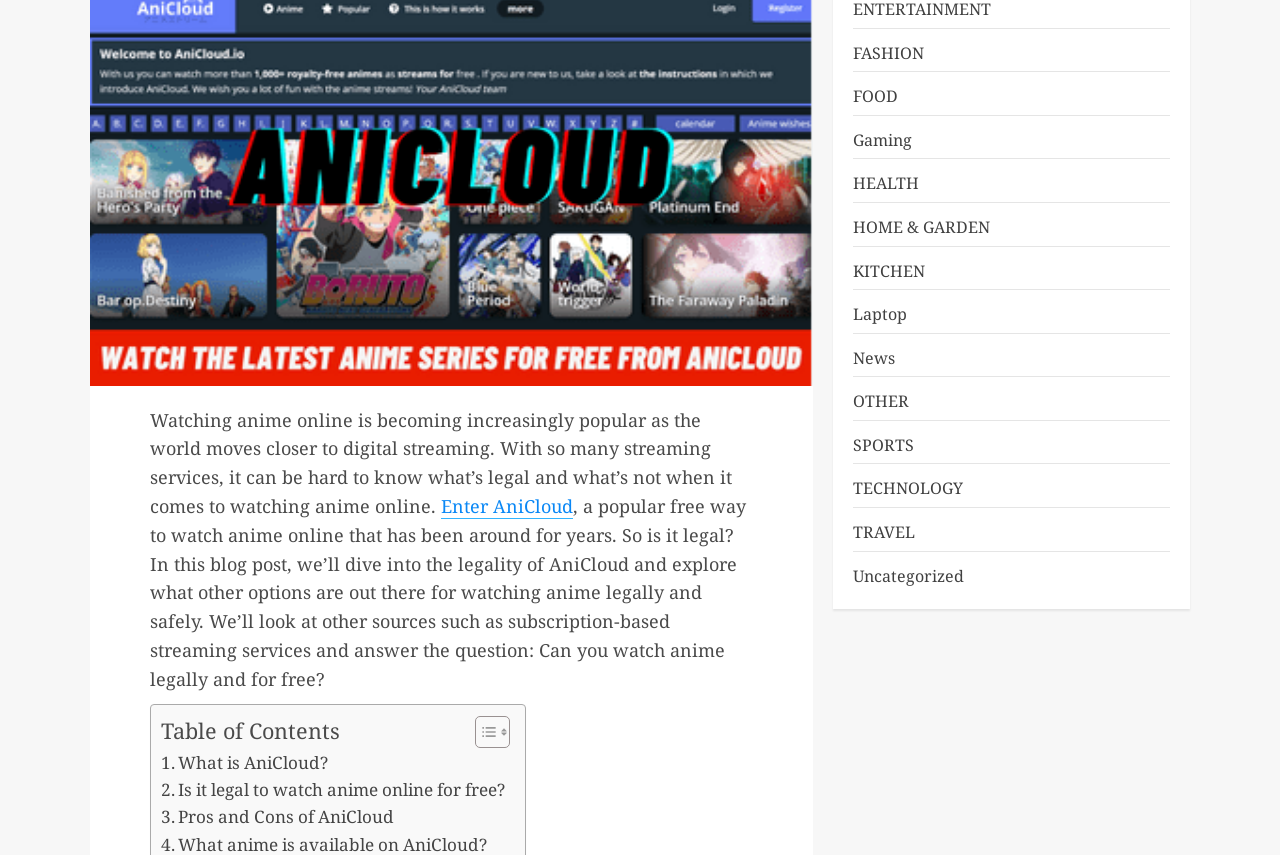From the given element description: "Pros and Cons of AniCloud", find the bounding box for the UI element. Provide the coordinates as four float numbers between 0 and 1, in the order [left, top, right, bottom].

[0.126, 0.94, 0.308, 0.971]